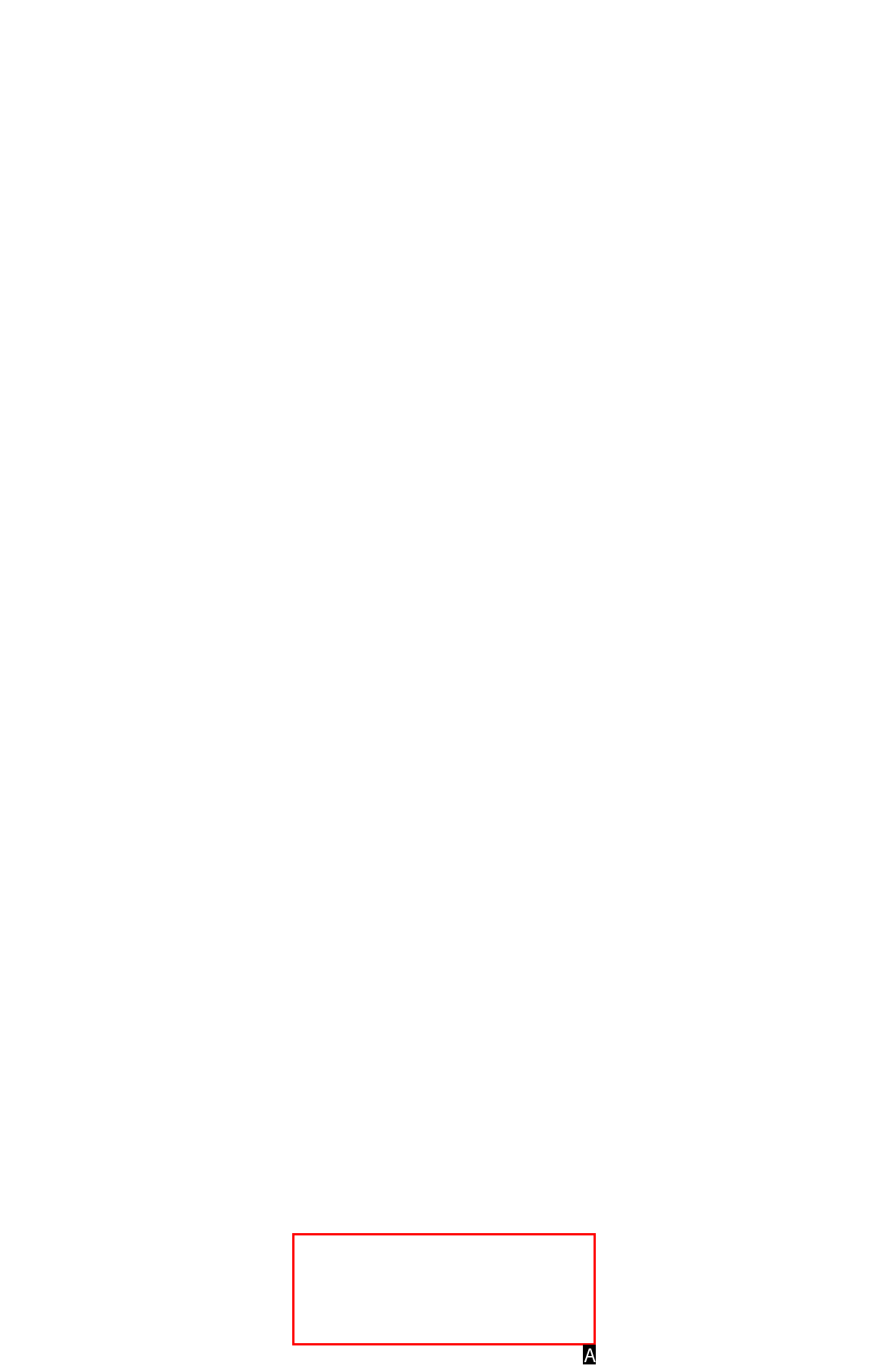Select the HTML element that corresponds to the description: Learn More
Reply with the letter of the correct option from the given choices.

A